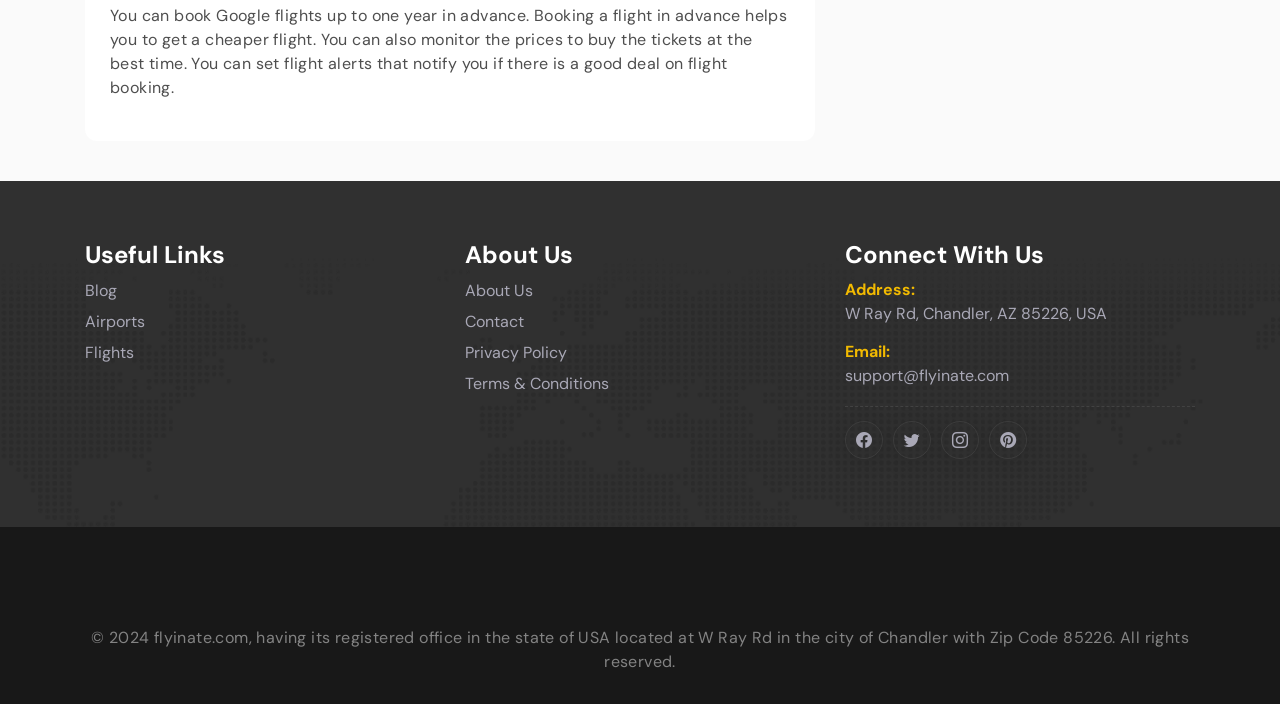Identify the bounding box coordinates for the element you need to click to achieve the following task: "Click on the 'support@flyinate.com' email link". The coordinates must be four float values ranging from 0 to 1, formatted as [left, top, right, bottom].

[0.66, 0.516, 0.788, 0.551]